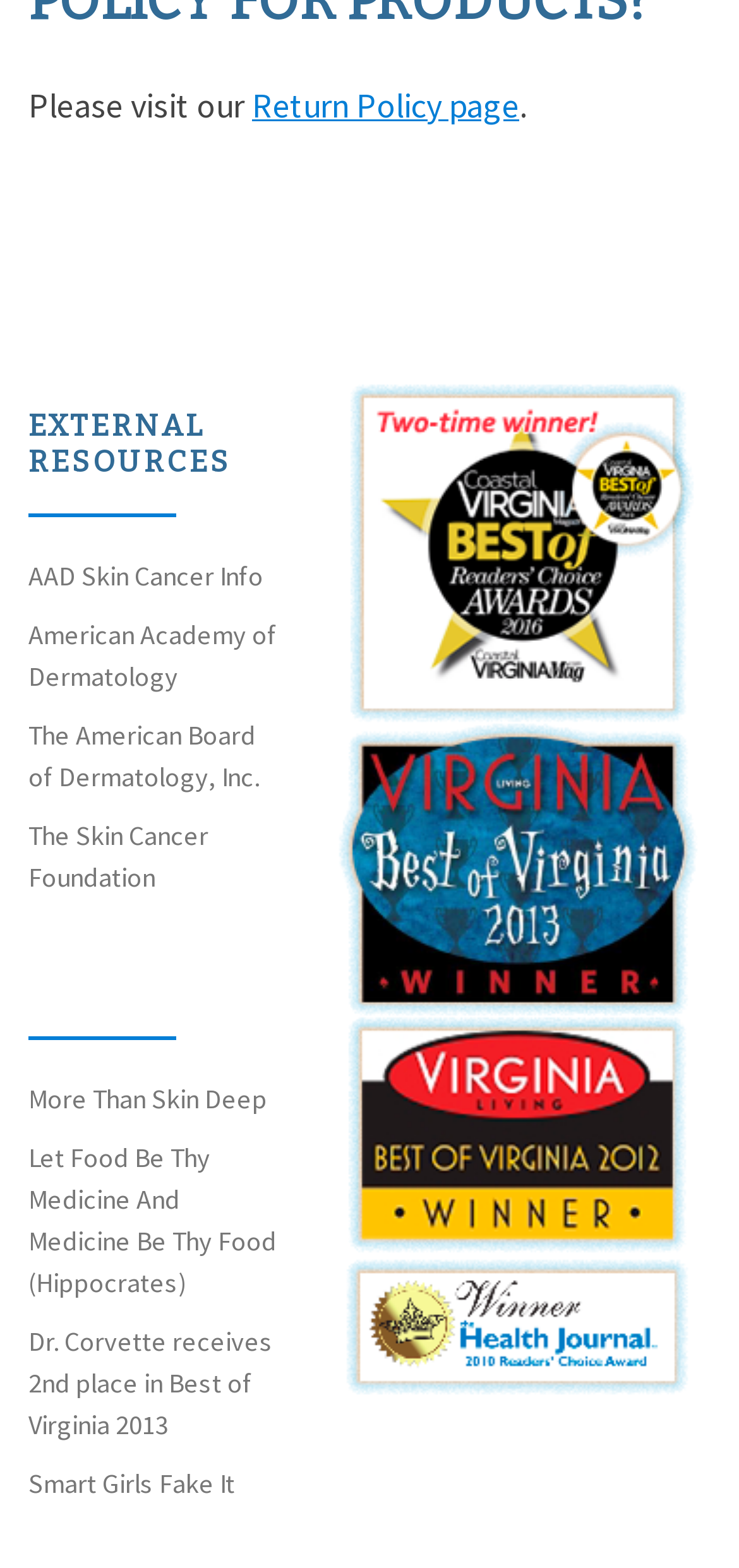Identify the bounding box coordinates of the clickable section necessary to follow the following instruction: "Select an archive". The coordinates should be presented as four float numbers from 0 to 1, i.e., [left, top, right, bottom].

None